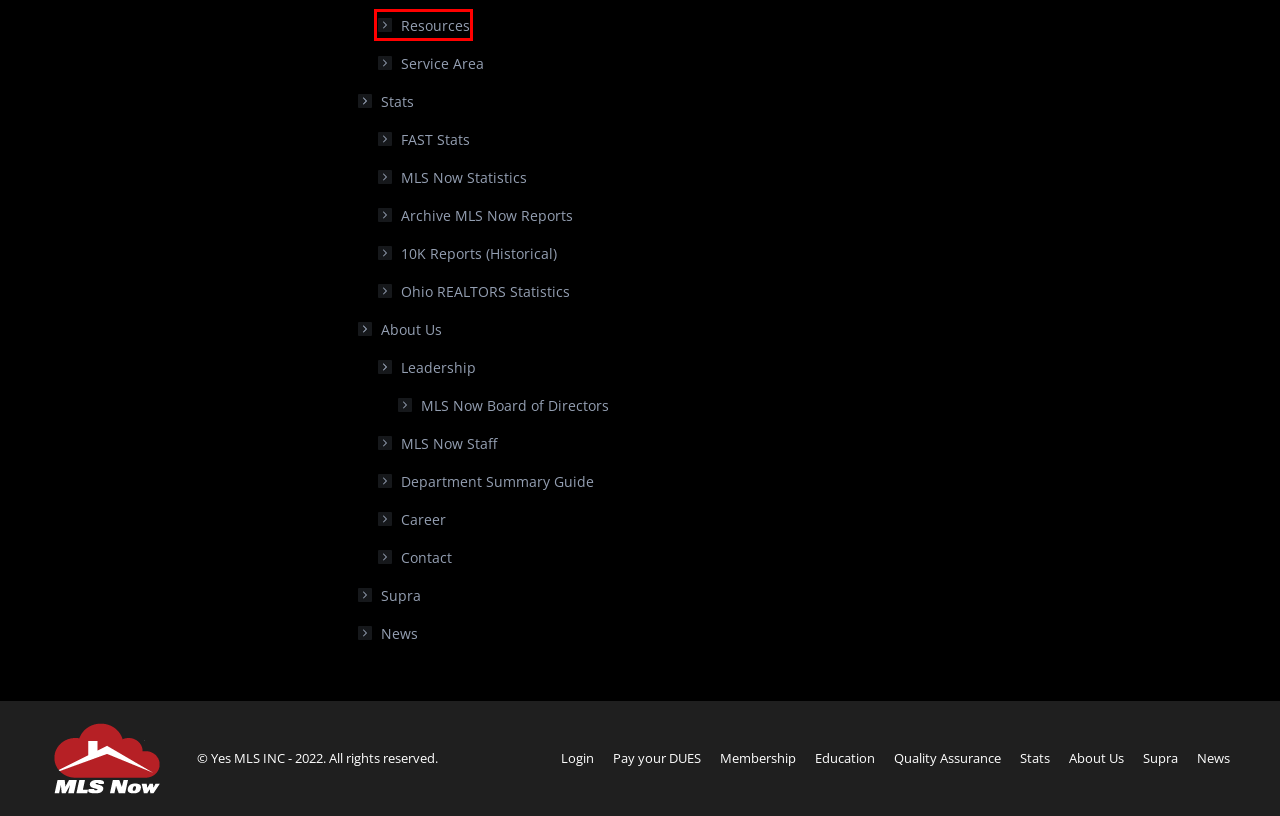You have a screenshot of a webpage with a red bounding box around a UI element. Determine which webpage description best matches the new webpage that results from clicking the element in the bounding box. Here are the candidates:
A. Ohio REALTORS Statistics – MLS Now
B. Archive MLS Now Reports – MLS Now
C. MLS Now Staff – MLS Now
D. Resources – MLS Now
E. Contact – MLS Now
F. MLS Now Board of Directors – MLS Now
G. MLS Now Statistics – MLS Now
H. Career Opportunities – MLS Now

D